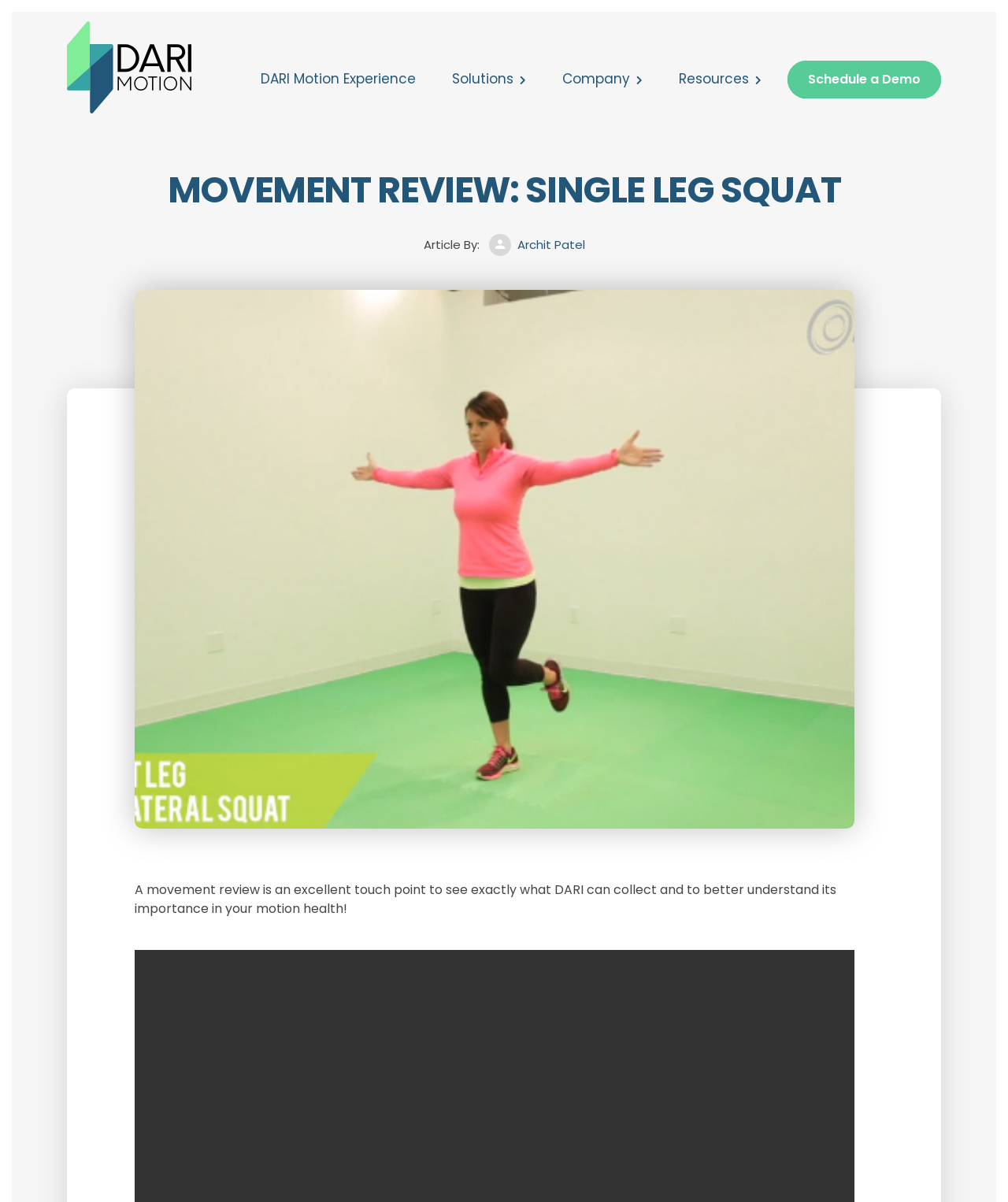Using the description "Schedule a Demo", predict the bounding box of the relevant HTML element.

[0.781, 0.05, 0.934, 0.082]